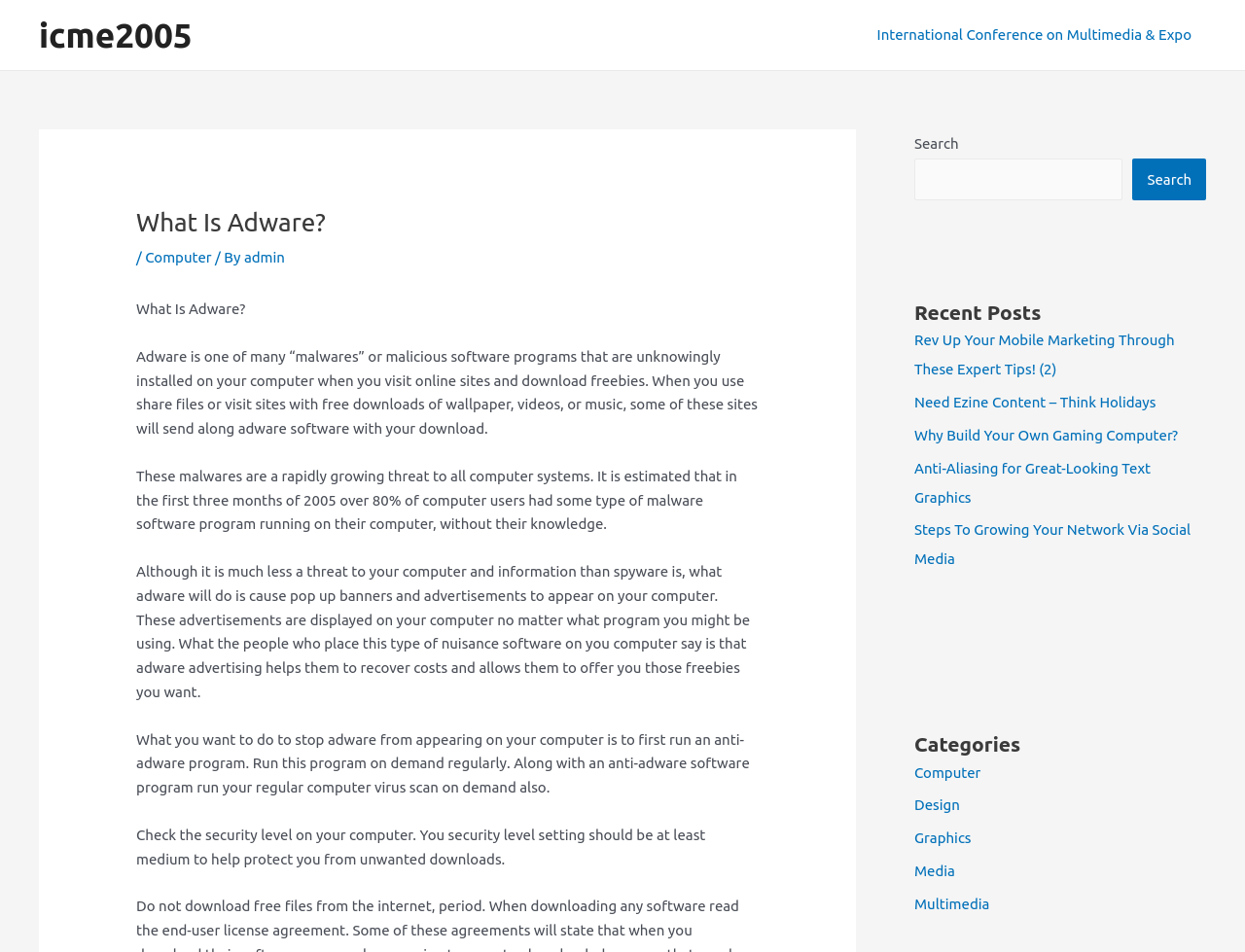Please locate the bounding box coordinates of the element's region that needs to be clicked to follow the instruction: "Take a survey on Survey Monkey". The bounding box coordinates should be provided as four float numbers between 0 and 1, i.e., [left, top, right, bottom].

None